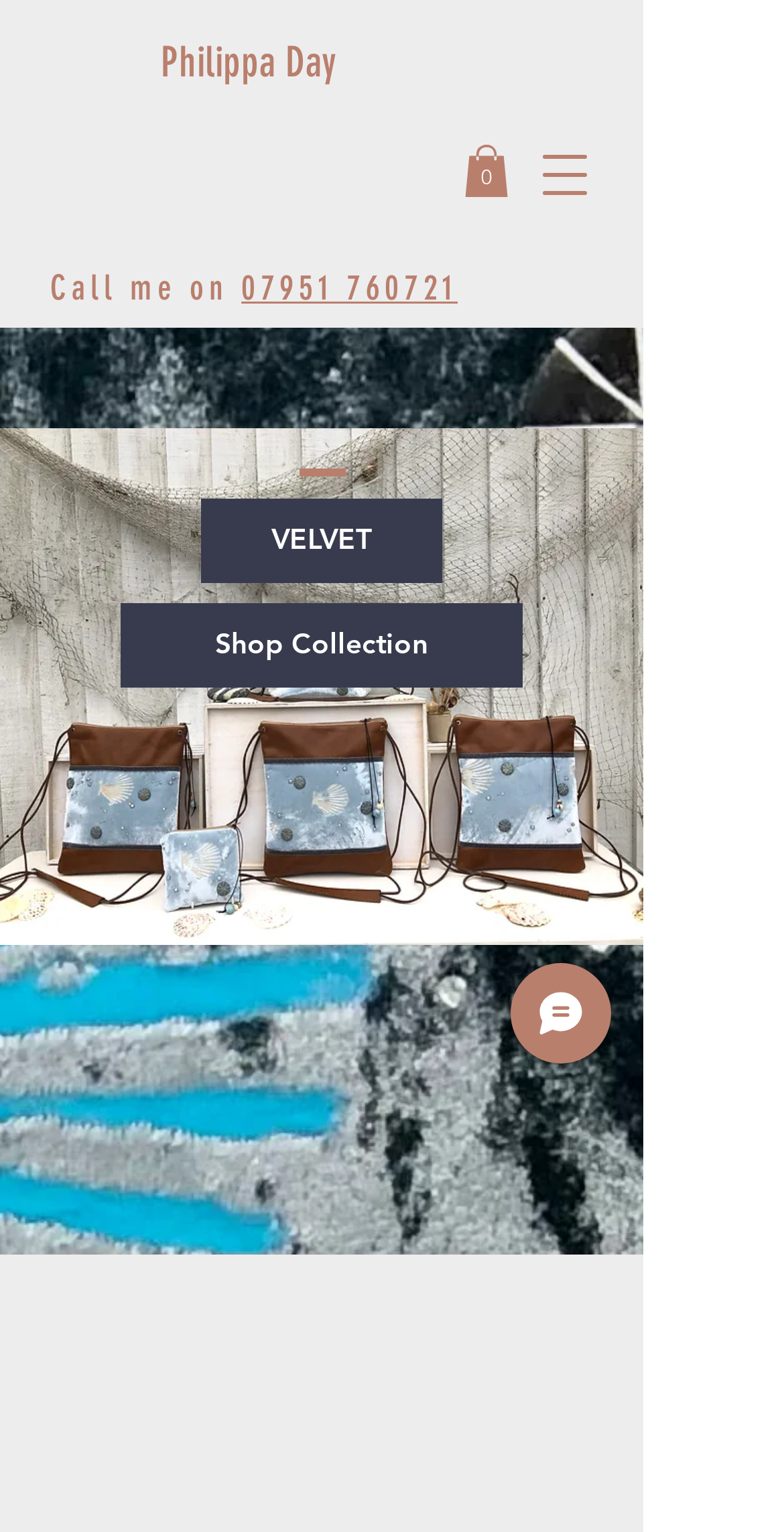Please determine the bounding box coordinates of the area that needs to be clicked to complete this task: 'Open navigation menu'. The coordinates must be four float numbers between 0 and 1, formatted as [left, top, right, bottom].

[0.656, 0.081, 0.785, 0.147]